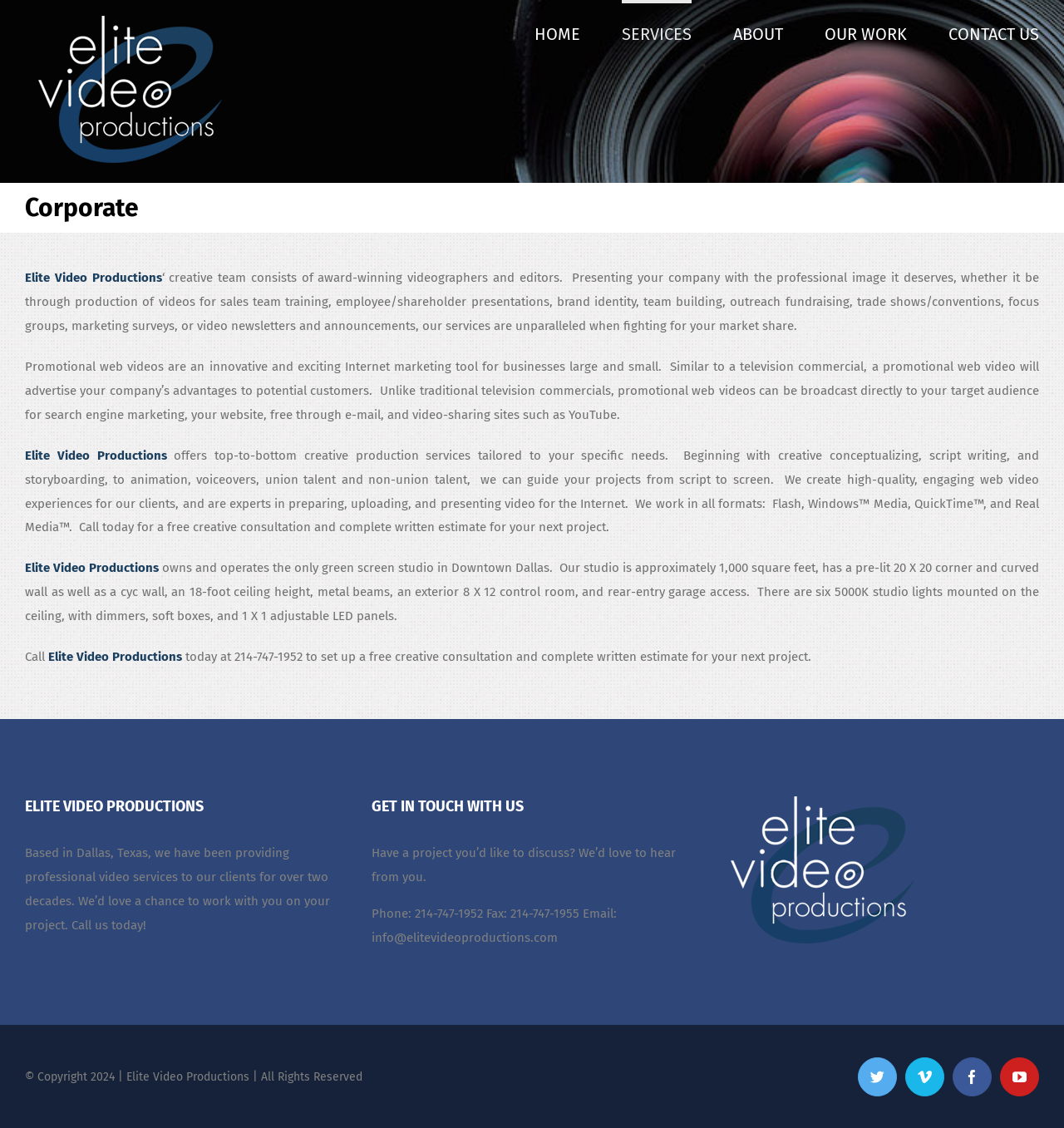Please specify the bounding box coordinates of the element that should be clicked to execute the given instruction: 'Click the SERVICES link'. Ensure the coordinates are four float numbers between 0 and 1, expressed as [left, top, right, bottom].

[0.584, 0.0, 0.65, 0.058]